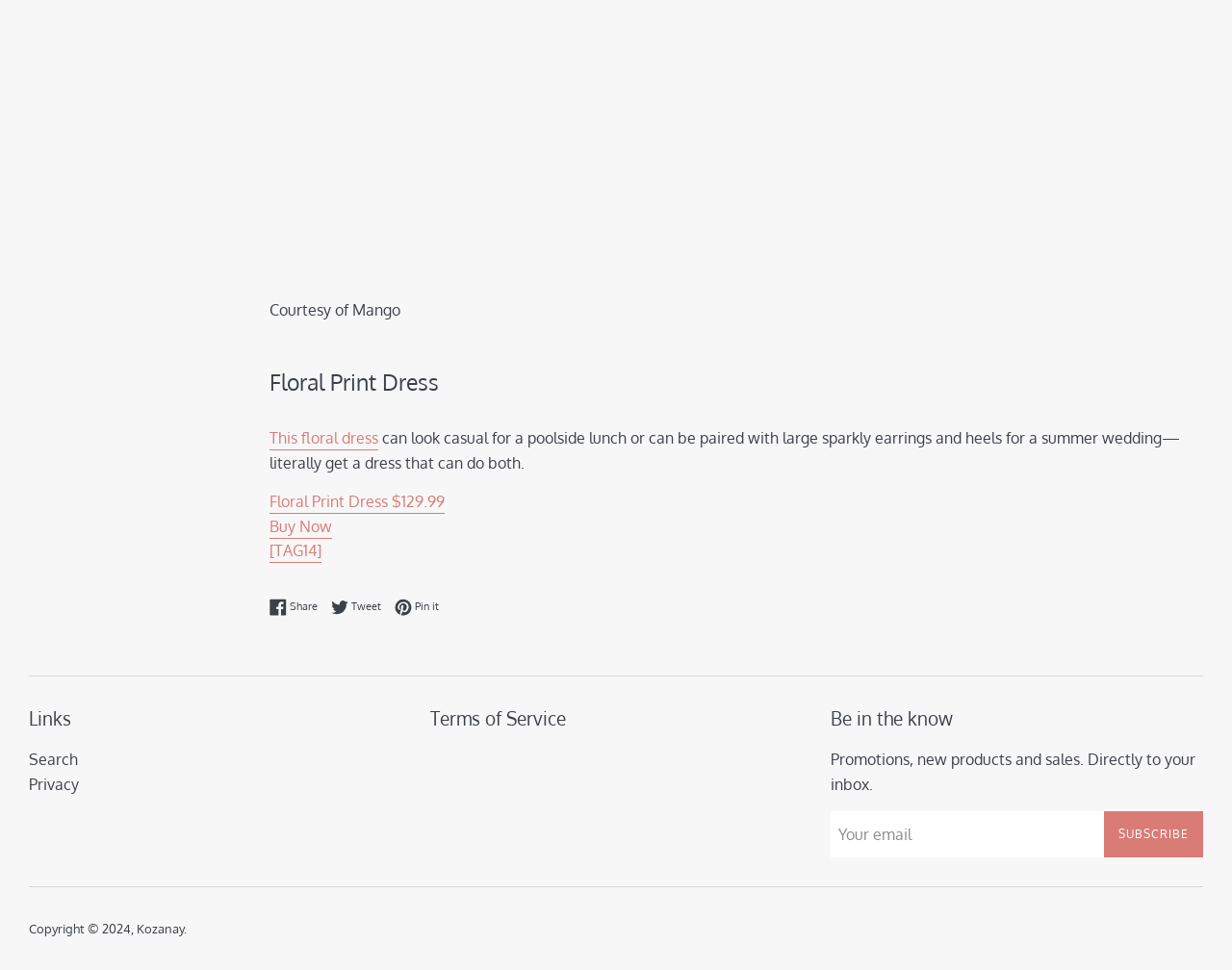Locate the bounding box coordinates of the clickable part needed for the task: "Search the website".

[0.023, 0.773, 0.063, 0.793]